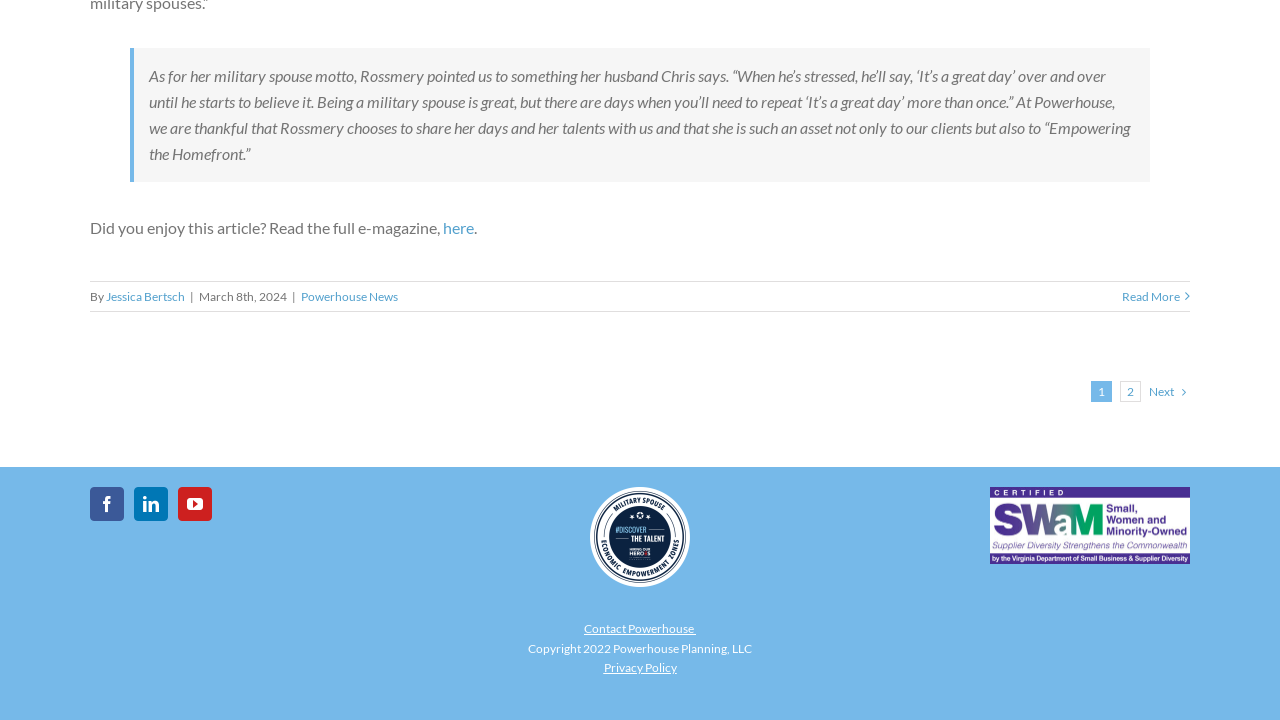Predict the bounding box coordinates for the UI element described as: "semblanza". The coordinates should be four float numbers between 0 and 1, presented as [left, top, right, bottom].

None